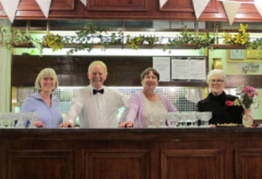Respond with a single word or phrase:
What is on the bar?

Glasses and flowers